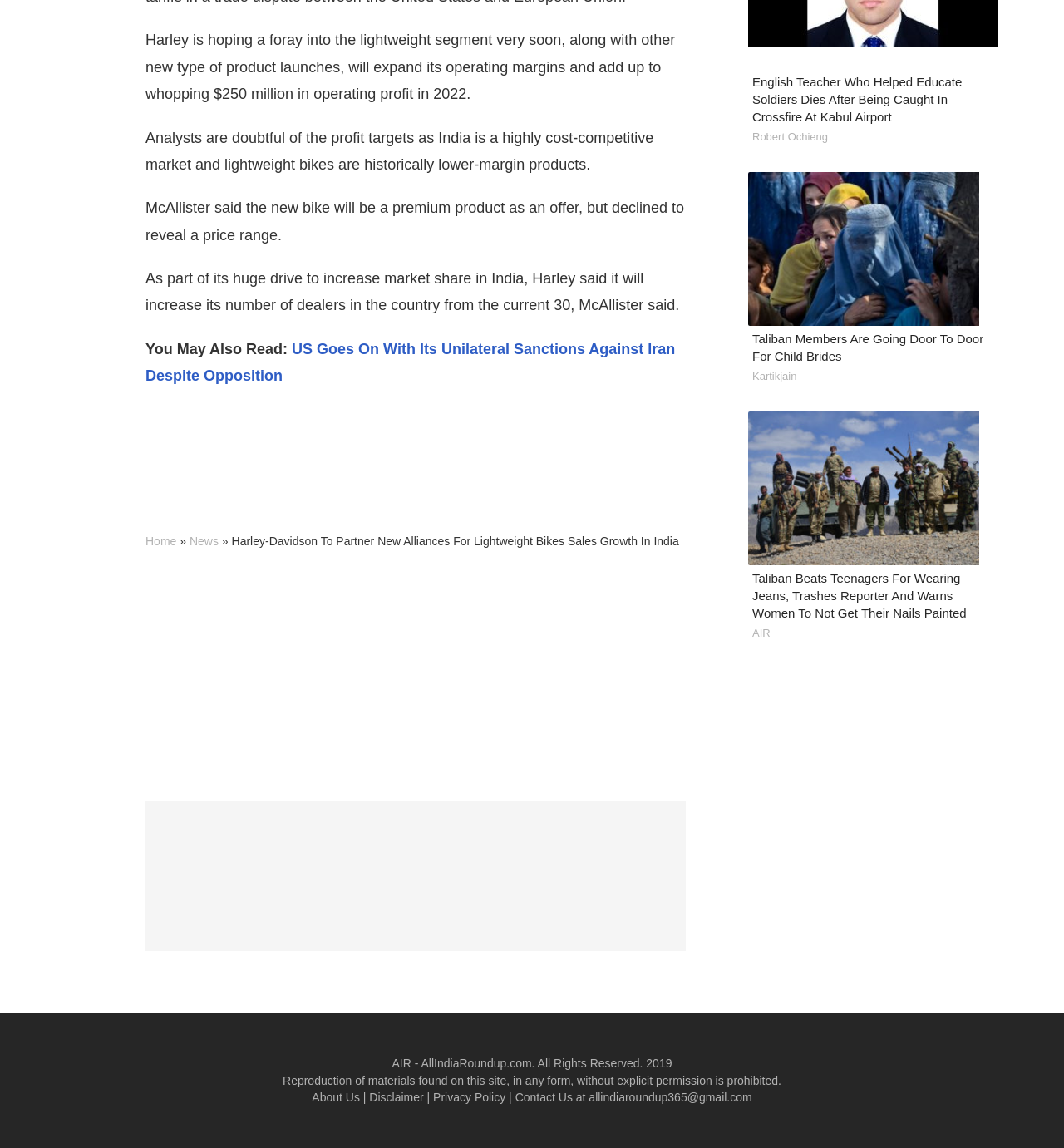Respond to the question below with a concise word or phrase:
What is Harley-Davidson planning to do in India?

Launch lightweight bikes